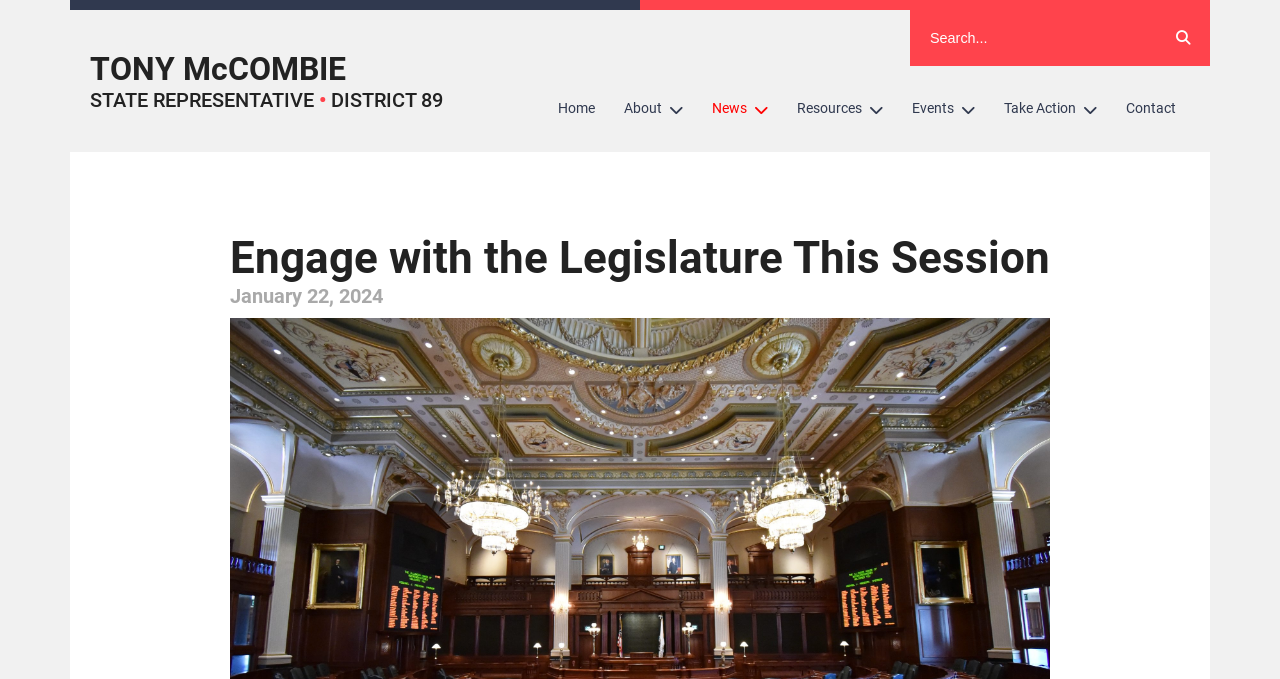Is there a search function on the page?
Kindly give a detailed and elaborate answer to the question.

There is a search function on the page, which is indicated by a textbox with a placeholder text 'Search...' and a search button with a magnifying glass icon.